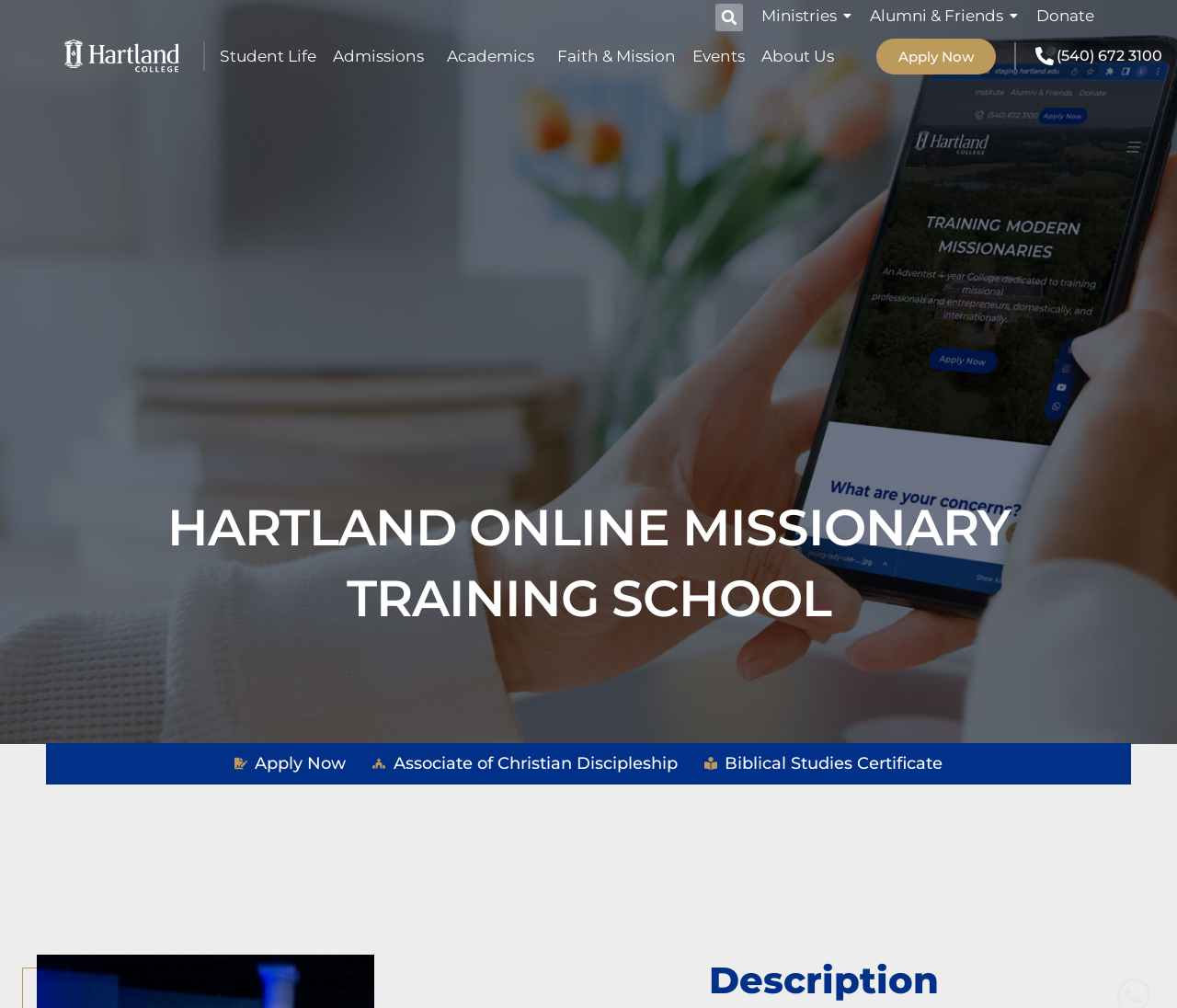Please identify the bounding box coordinates of the area that needs to be clicked to follow this instruction: "Call (540) 672 3100".

[0.898, 0.047, 0.987, 0.064]